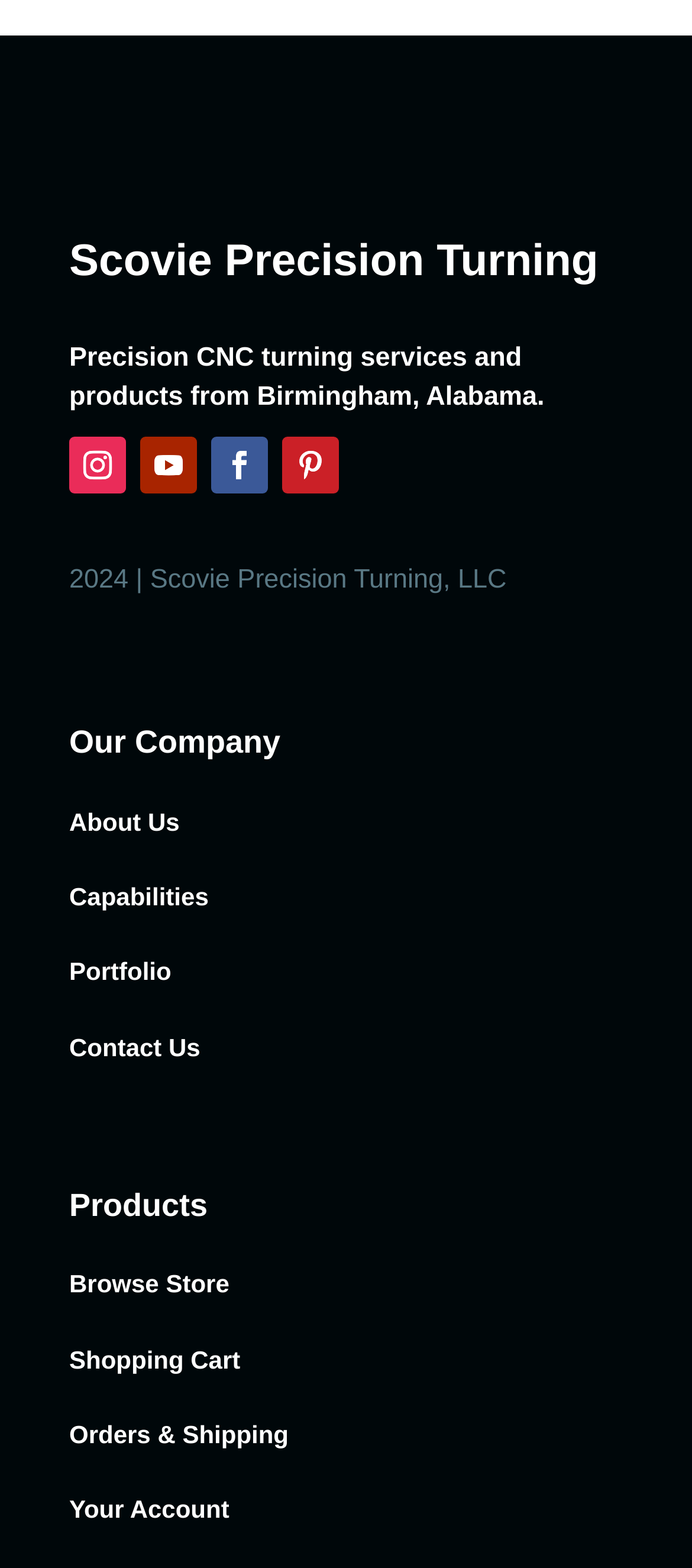Find the bounding box of the web element that fits this description: "Follow".

[0.408, 0.278, 0.49, 0.315]